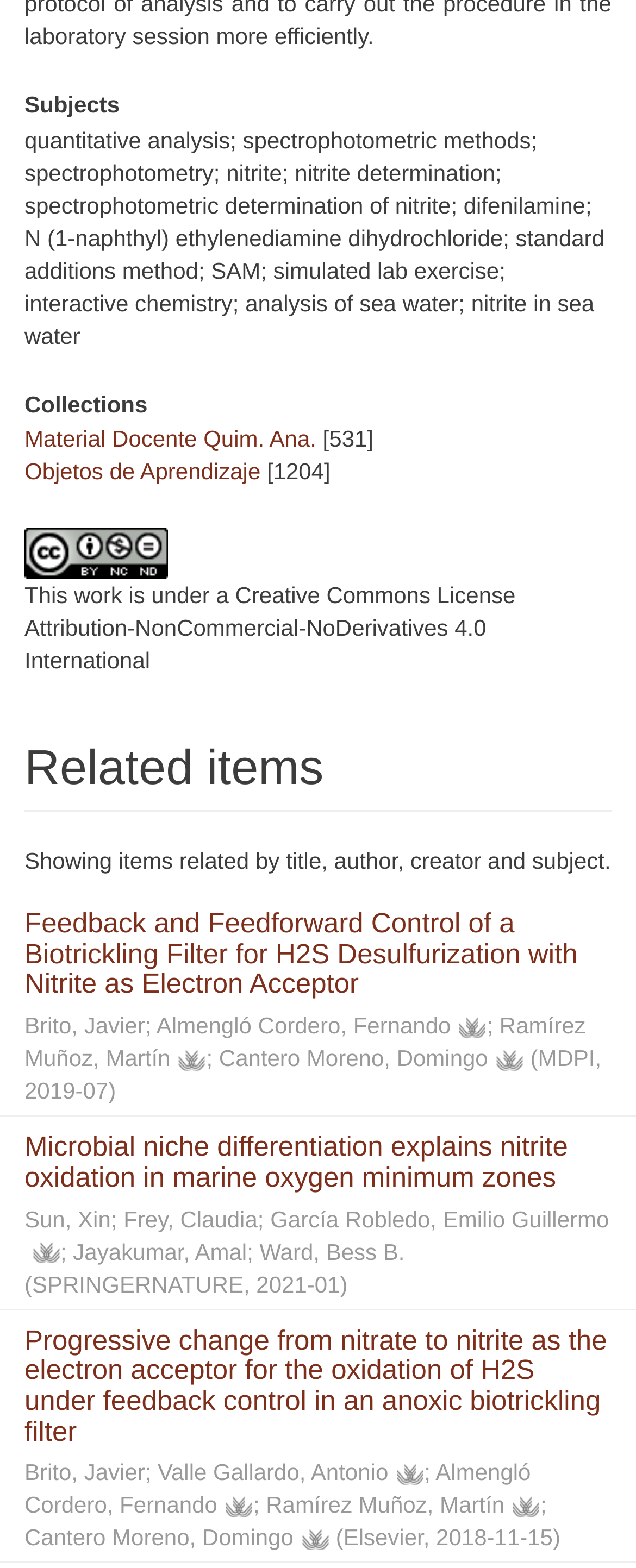Please specify the bounding box coordinates of the element that should be clicked to execute the given instruction: 'check 'Attribution-NonCommercial-NoDerivatives 4.0 International' license'. Ensure the coordinates are four float numbers between 0 and 1, expressed as [left, top, right, bottom].

[0.038, 0.337, 0.962, 0.369]